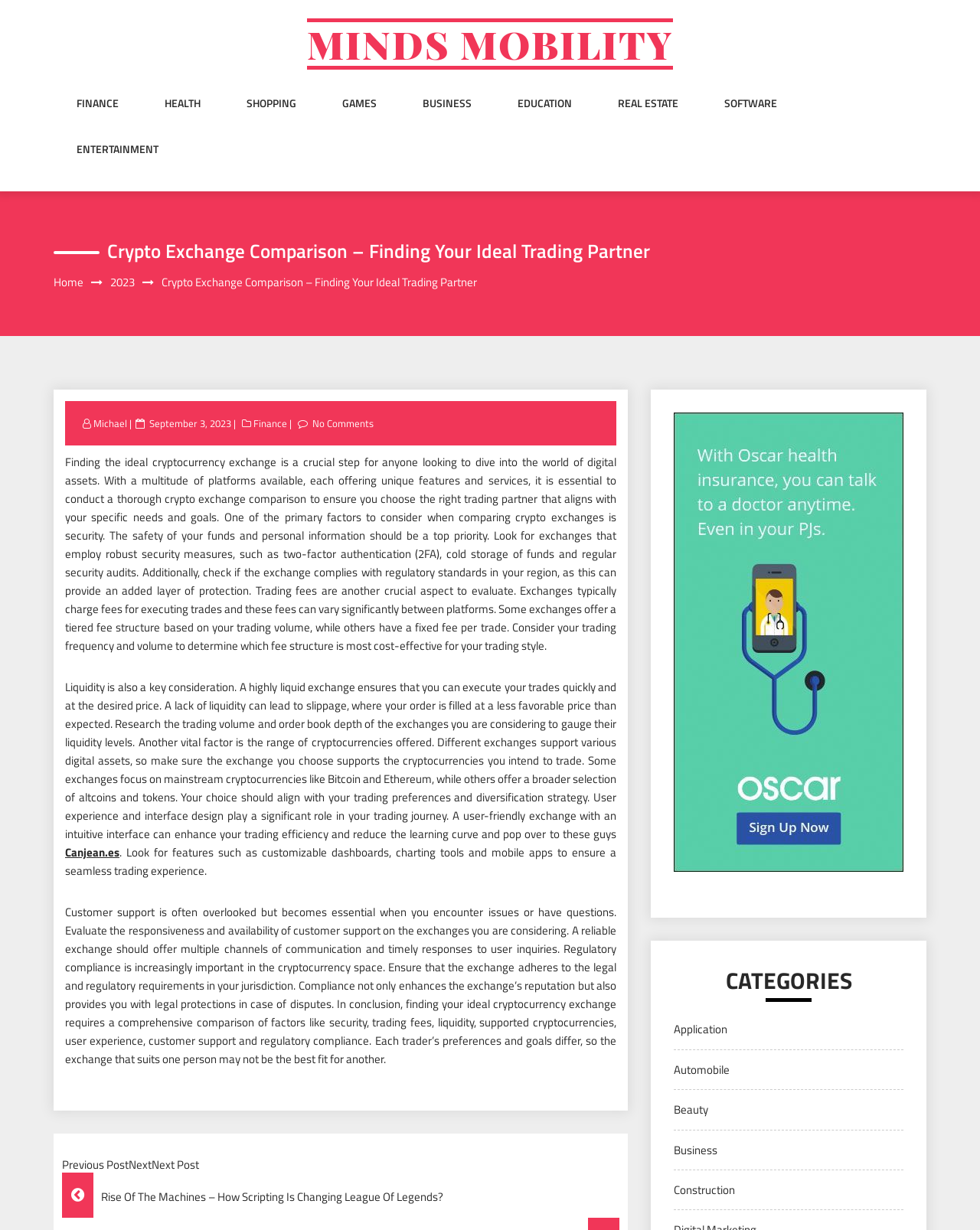Please identify the bounding box coordinates of the element that needs to be clicked to perform the following instruction: "Explore the BUSINESS category".

[0.688, 0.928, 0.732, 0.942]